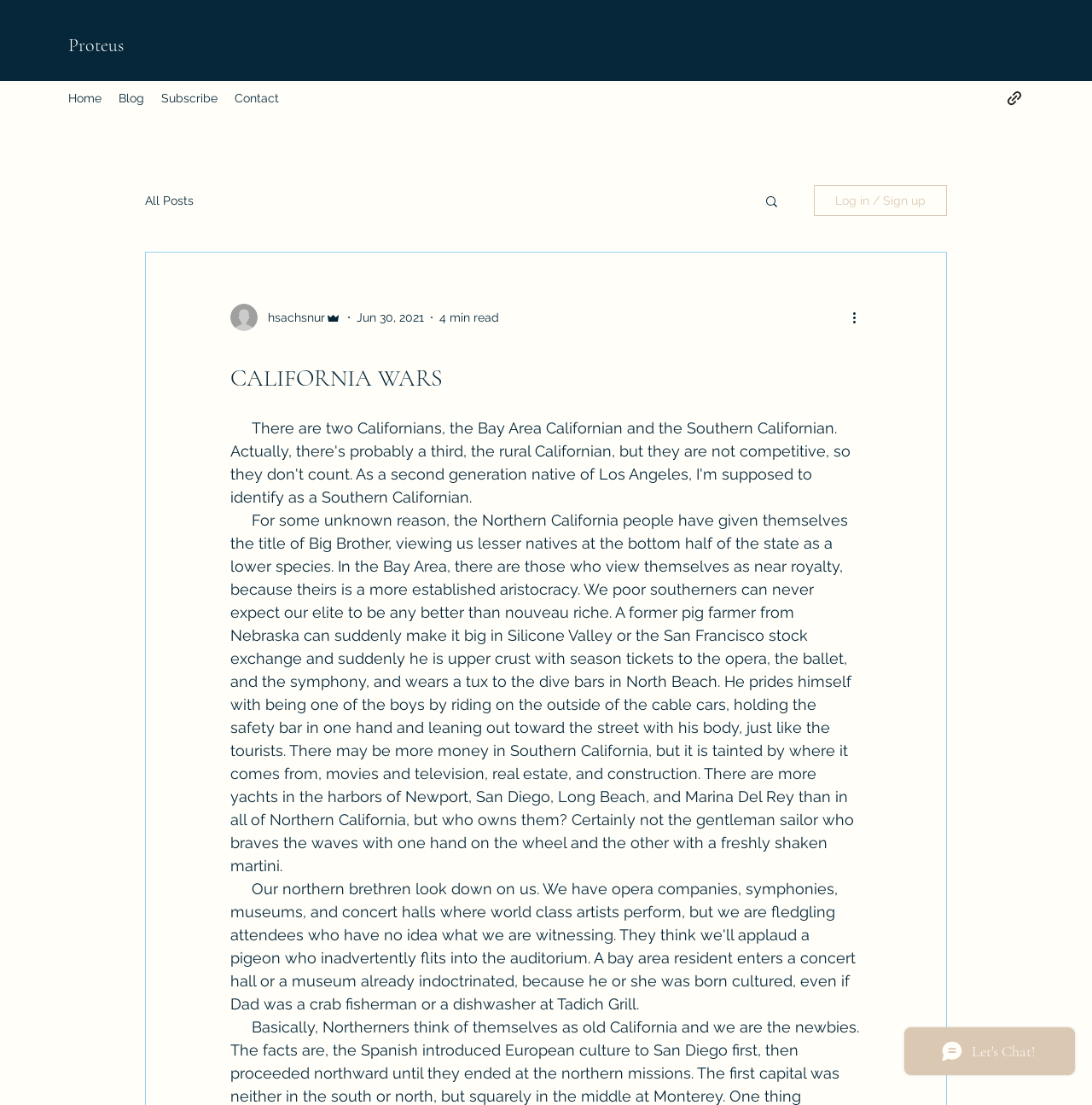Answer the following inquiry with a single word or phrase:
What is the text of the first link in the navigation 'blog'?

All Posts